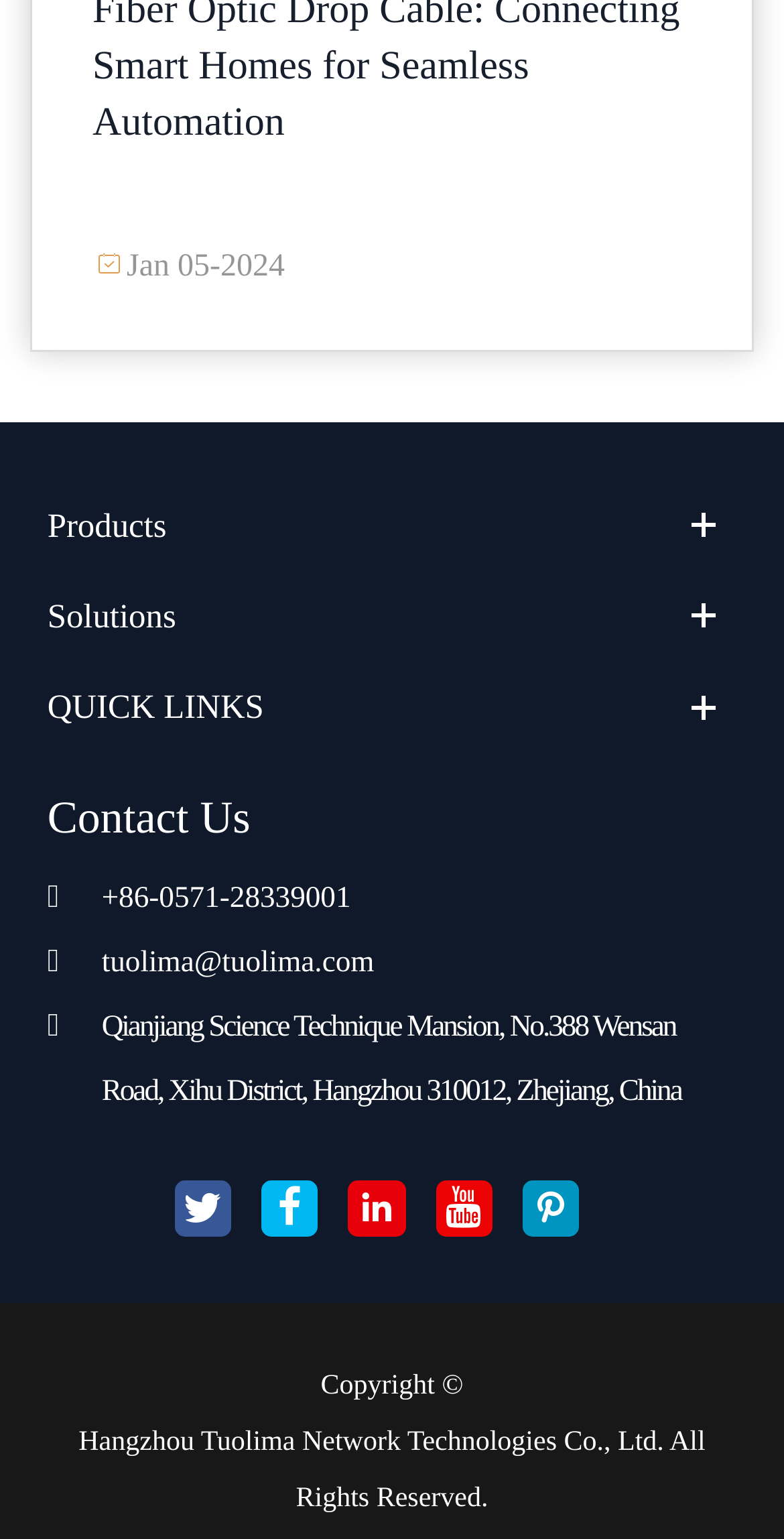Using the information in the image, give a detailed answer to the following question: What social media platforms does the company have a presence on?

The company has a presence on five social media platforms, which are represented by the icons , , , , and .